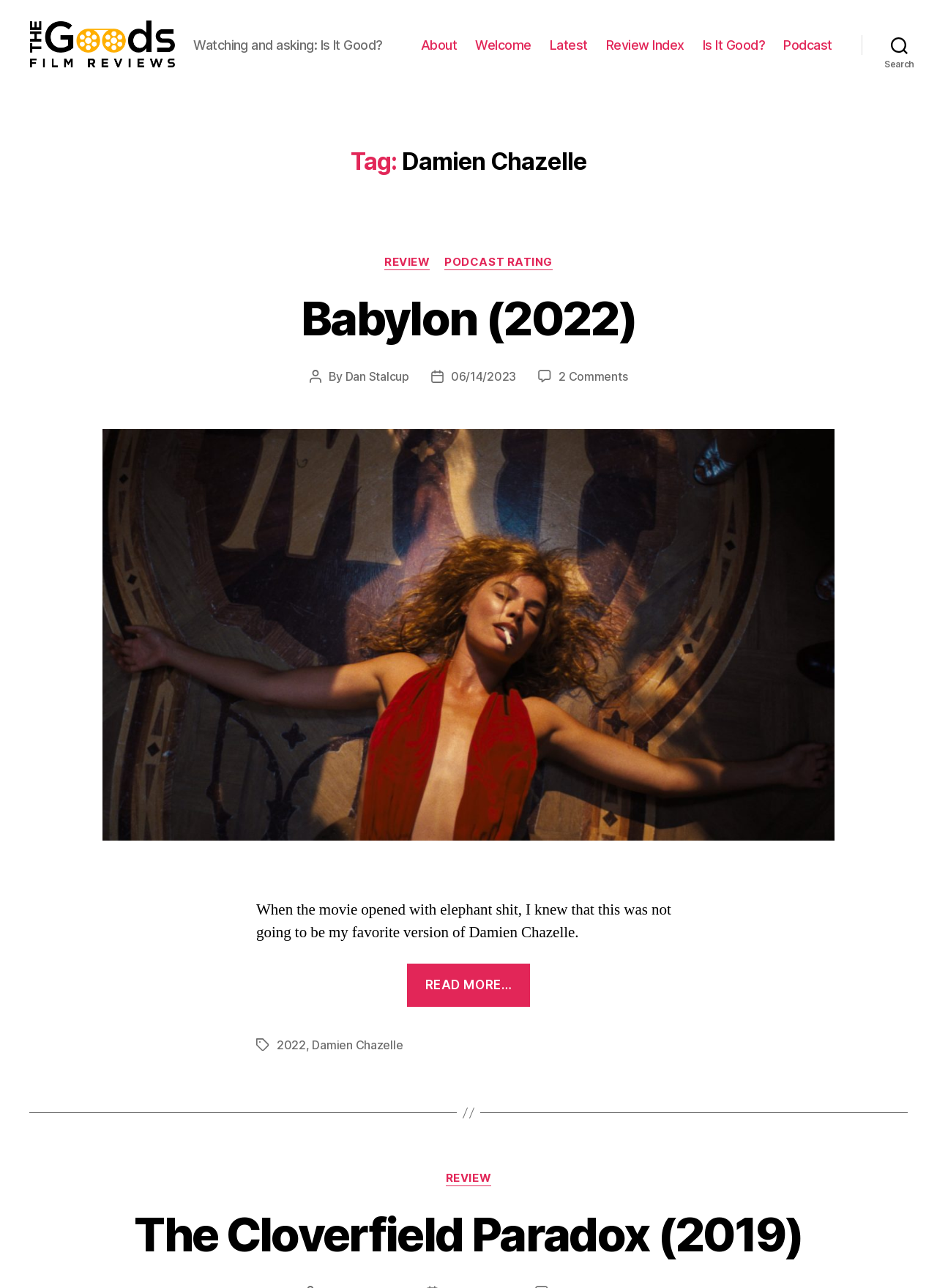What is the category of the post?
Look at the image and respond with a single word or a short phrase.

REVIEW